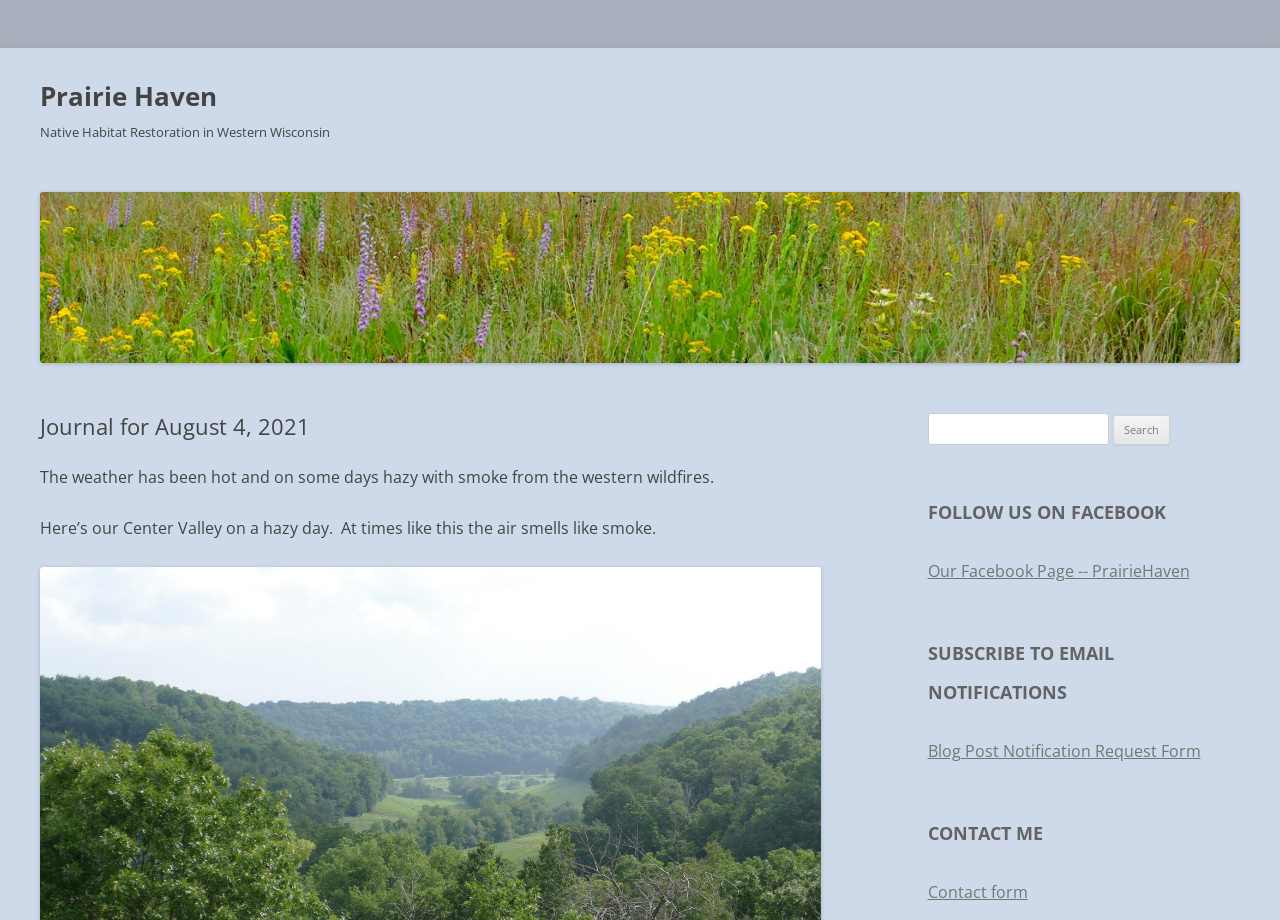What is the name of the place being referred to?
Give a detailed and exhaustive answer to the question.

The name 'Prairie Haven' is mentioned multiple times on the webpage, including in the heading and as a link, indicating that it is the name of the place being referred to.